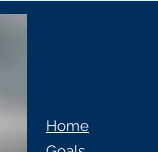Illustrate the image with a detailed and descriptive caption.

The image depicts a visually appealing section from the GDCPI website, prominently showcasing an invitation to explore various initiatives. The background features a blurred representation of an image, enhancing the overall aesthetic while focusing attention on the key navigation options. On the right side, users can easily access important links such as "Home" and "Goals," encouraging engagement with the organization's mission and objectives. This layout effectively balances visual elements with functional navigation, guiding visitors to key areas of interest within the organization's digital presence.